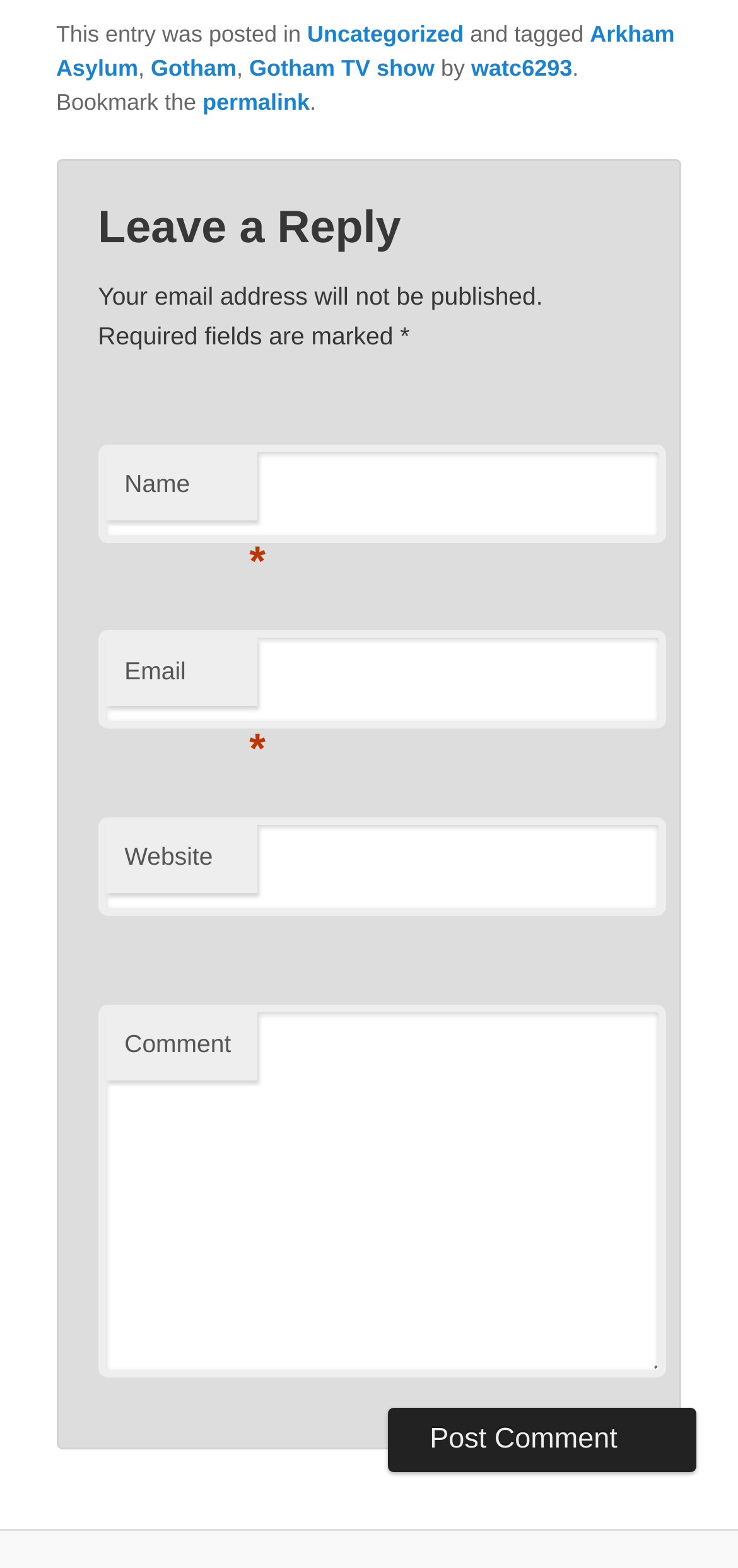What is the label of the first textbox?
Use the image to answer the question with a single word or phrase.

Name